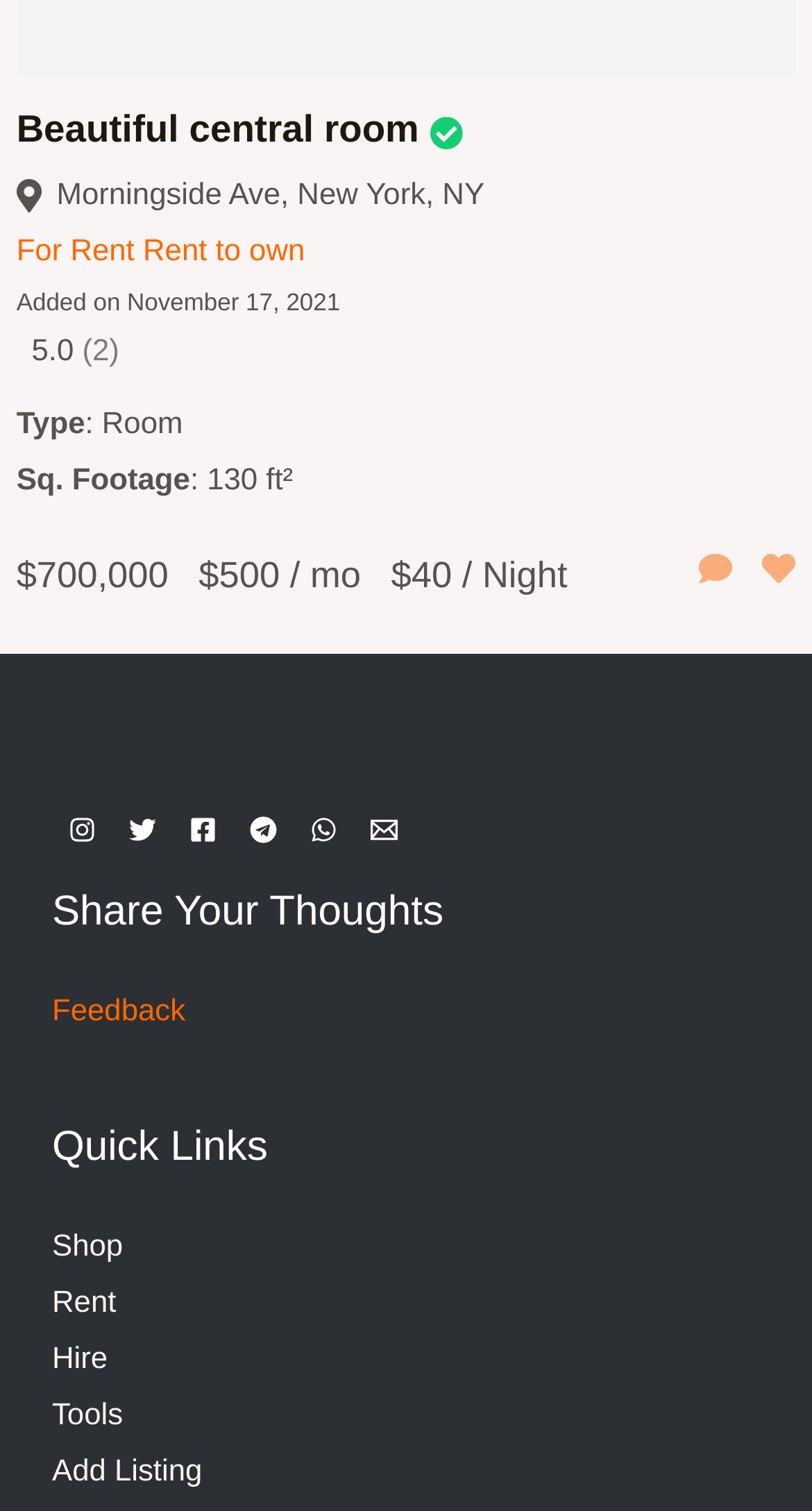Based on the element description, predict the bounding box coordinates (top-left x, top-left y, bottom-right x, bottom-right y) for the UI element in the screenshot: 5.0 (2)

[0.039, 0.215, 0.147, 0.253]